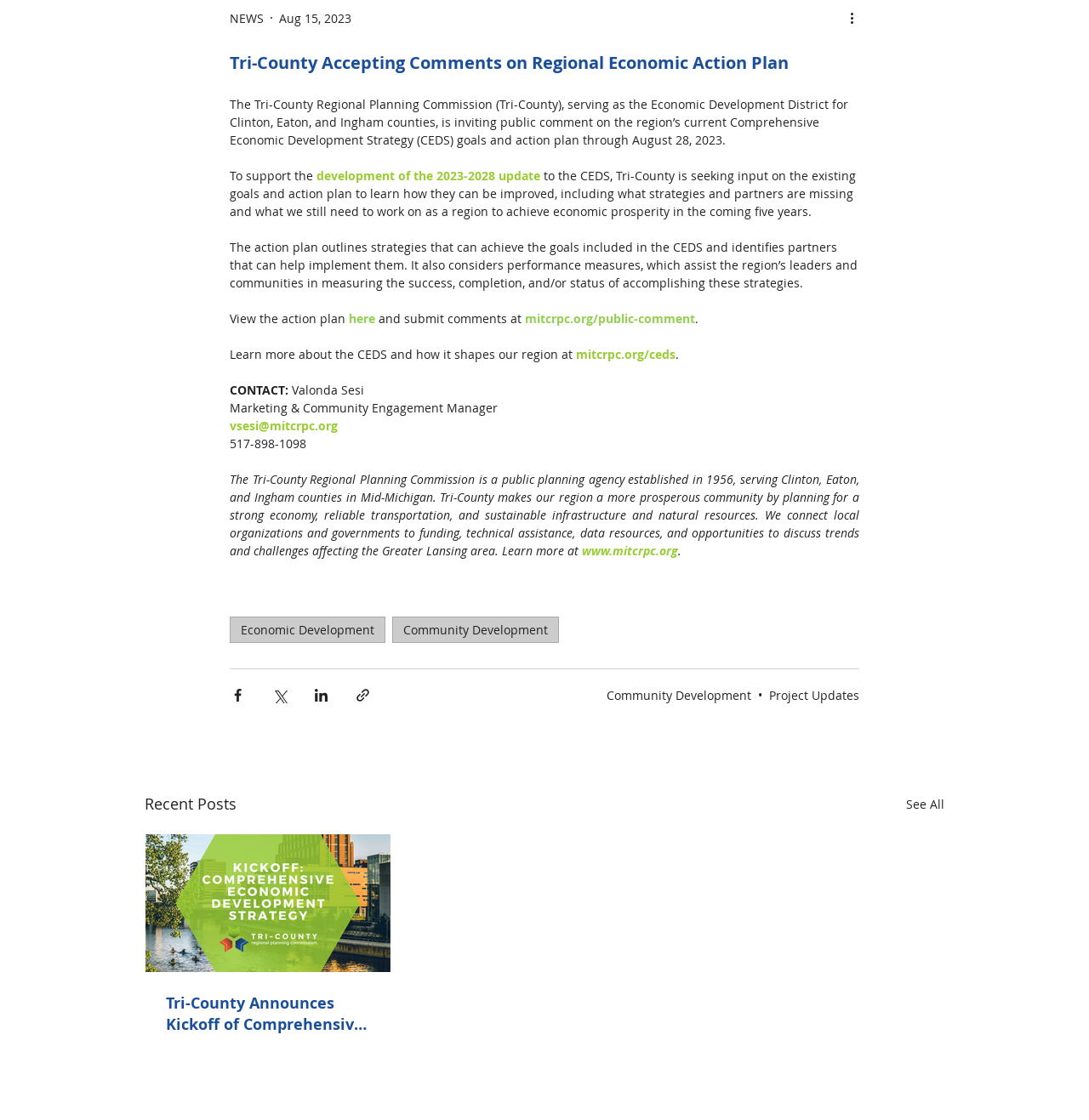Please provide the bounding box coordinate of the region that matches the element description: See All. Coordinates should be in the format (top-left x, top-left y, bottom-right x, bottom-right y) and all values should be between 0 and 1.

[0.832, 0.707, 0.867, 0.729]